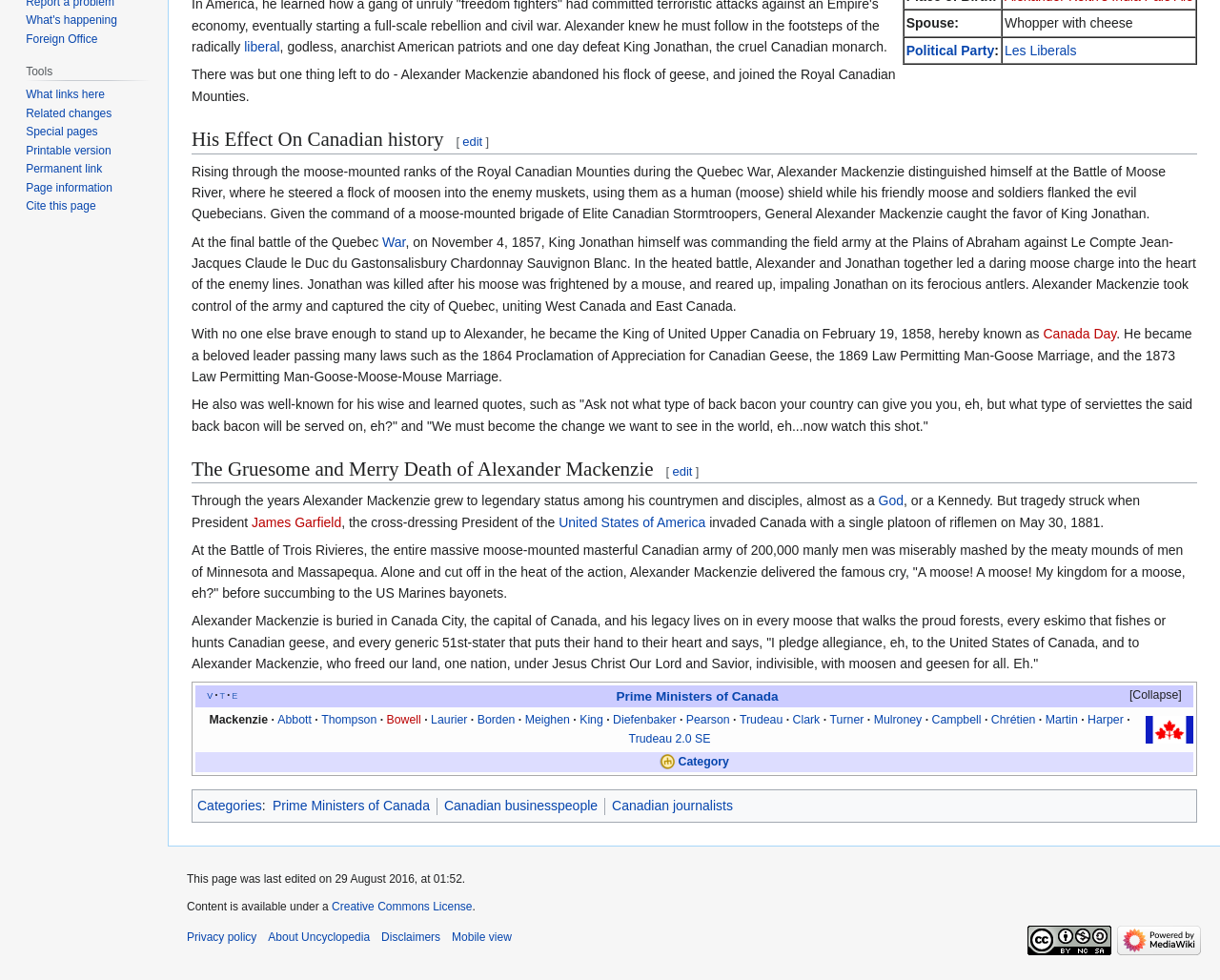Find the bounding box of the UI element described as: "Wix.com". The bounding box coordinates should be given as four float values between 0 and 1, i.e., [left, top, right, bottom].

None